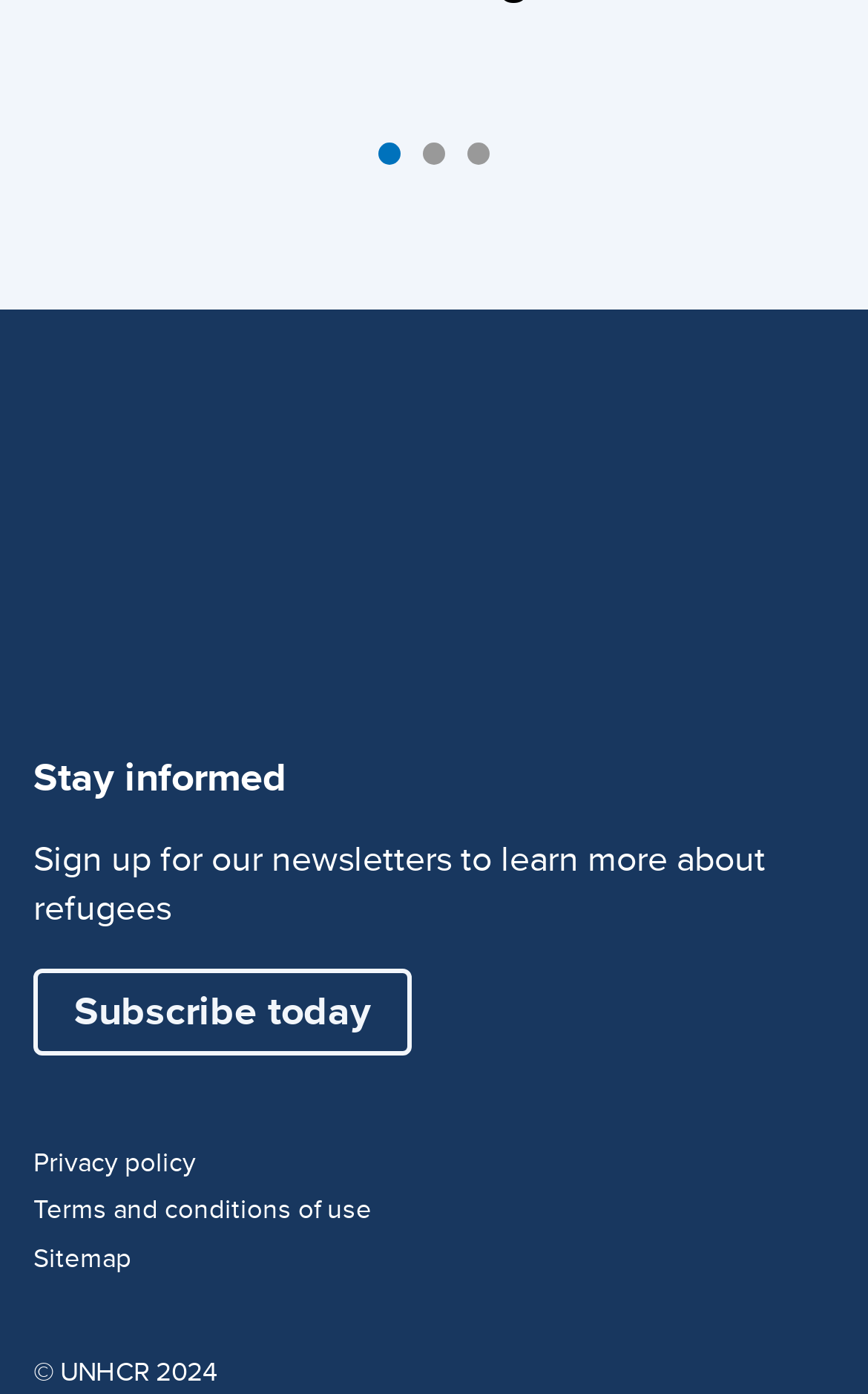Locate the bounding box coordinates of the area you need to click to fulfill this instruction: 'Subscribe to the newsletter'. The coordinates must be in the form of four float numbers ranging from 0 to 1: [left, top, right, bottom].

[0.038, 0.694, 0.474, 0.757]